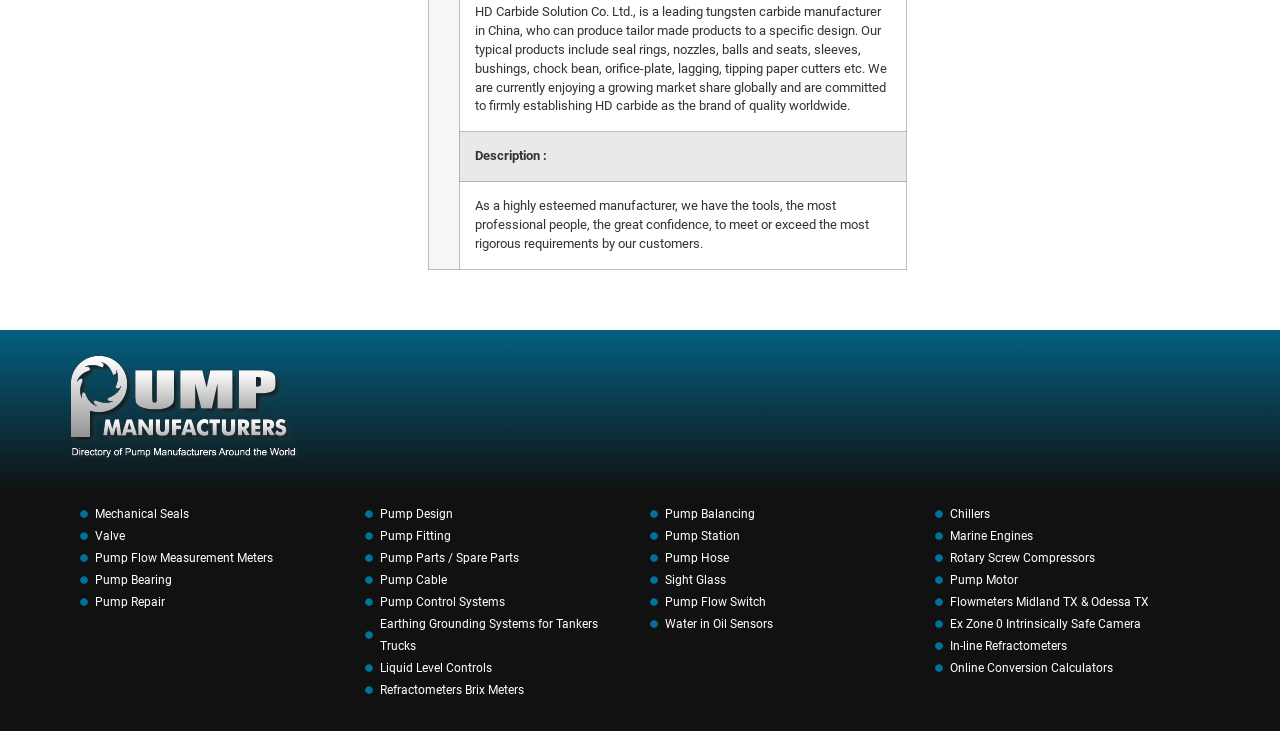Determine the bounding box coordinates of the clickable region to carry out the instruction: "Check Online Conversion Calculators".

[0.73, 0.899, 0.938, 0.929]